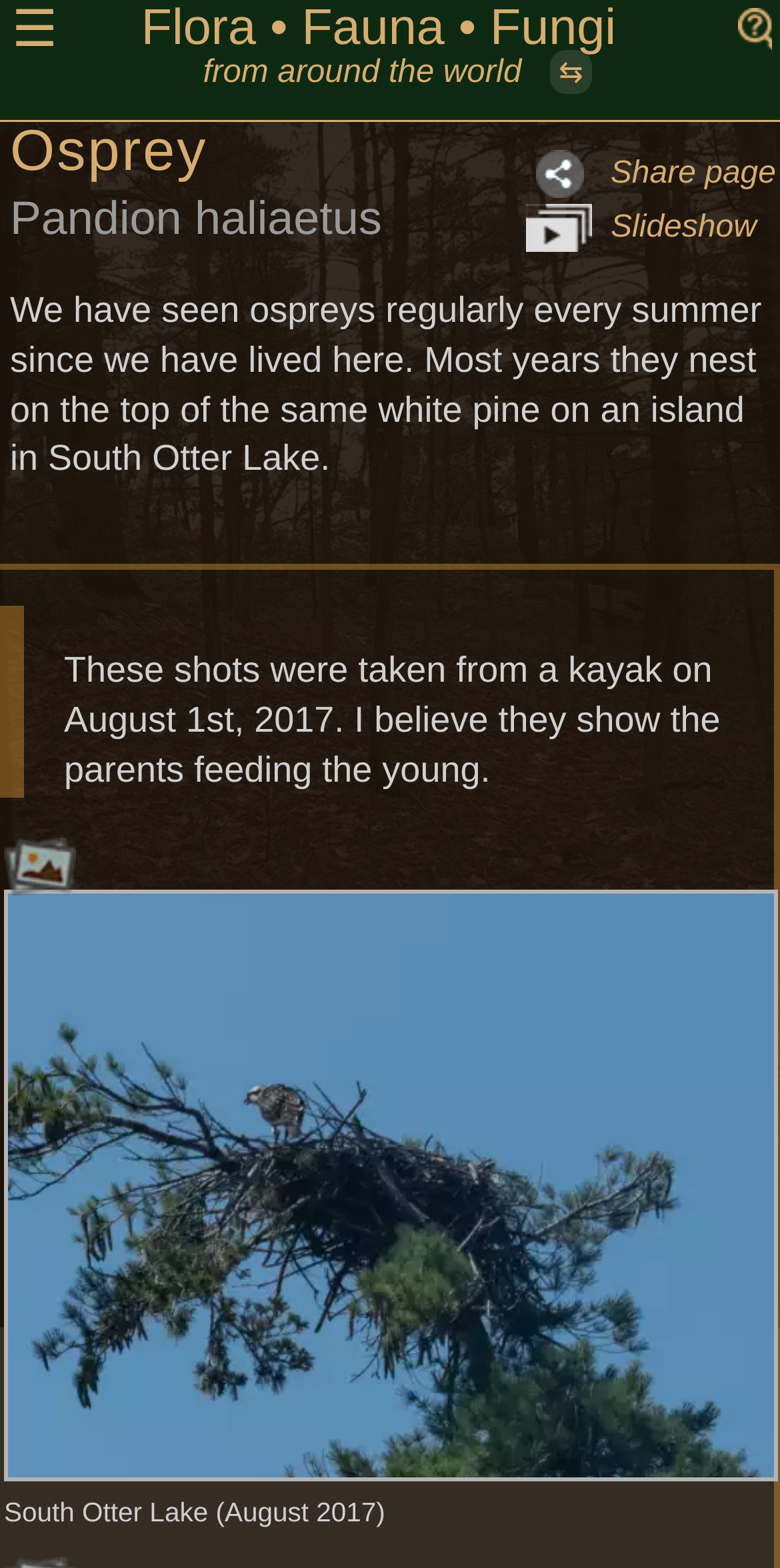Generate a thorough explanation of the webpage's elements.

This webpage is about Osprey photos, specifically those taken around Otter Lake, South Frontenac, Ontario. At the top left corner, there is a navigation menu icon ☰. Next to it, there is a horizontal menu bar with options like "Flora", "Fauna", and "Fungi". Below this menu bar, there is a subtitle "from around the world". 

On the top right side, there is a checkbox labeled "Restrict scope to the Otter Lake area" with a toggle button ⇆. Next to it, there is a search bar for searching a species. The search bar has a share button and a slideshow button on its right side.

The main content of the webpage is about Osprey, with a heading "Osprey (Pandion haliaetus)" at the top. Below the heading, there is a paragraph describing the Osprey's habitat and behavior. 

Underneath the paragraph, there is a section with a photo of an Osprey taken on August 1st, 2017, from a kayak on South Otter Lake. The photo is accompanied by a caption describing the scene. The photo takes up most of the webpage's width, with a copy icon at the top left corner of the image.